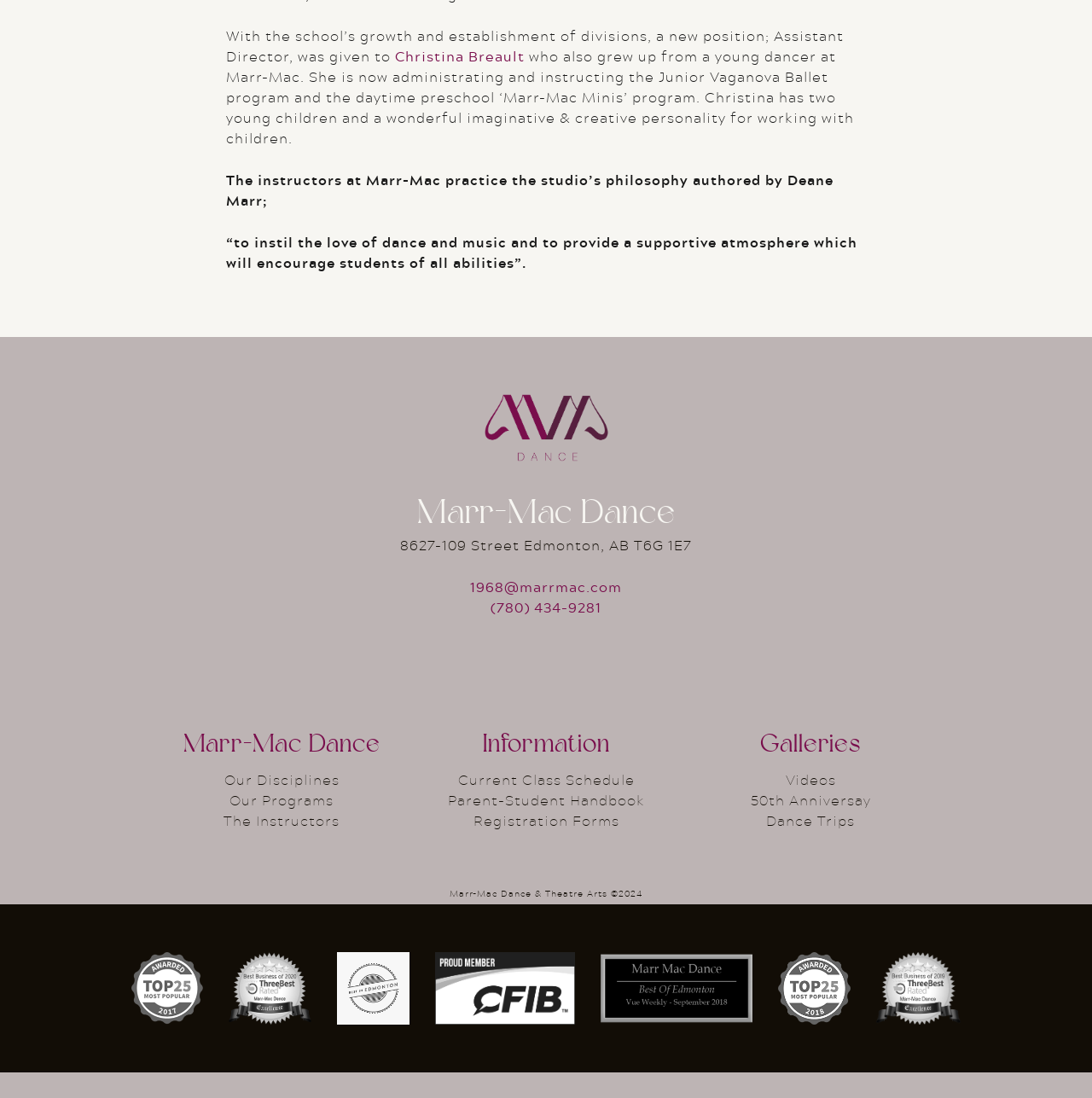Identify the bounding box coordinates of the clickable region required to complete the instruction: "View 'Current Class Schedule'". The coordinates should be given as four float numbers within the range of 0 and 1, i.e., [left, top, right, bottom].

[0.419, 0.7, 0.581, 0.72]